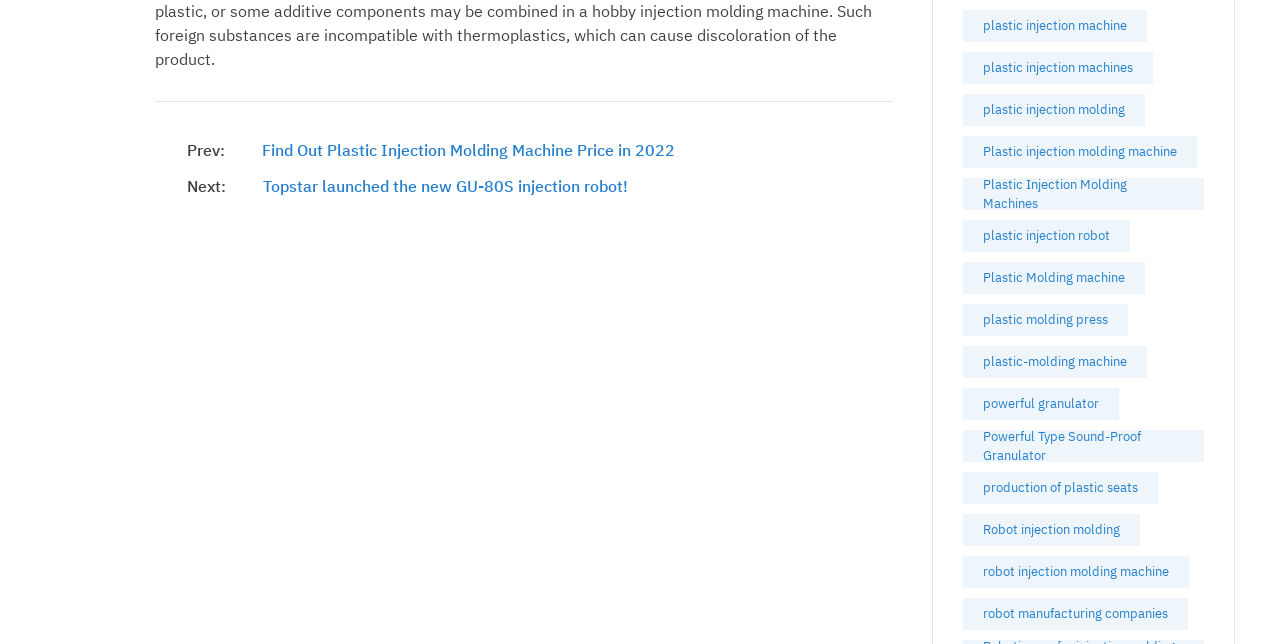Provide a brief response to the question below using one word or phrase:
What type of machines are mentioned on the webpage?

Injection molding machines